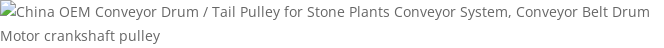Give an elaborate caption for the image.

The image showcases a "China OEM Conveyor Drum / Tail Pulley," specifically designed for stone plant conveyor systems. This type of pulley plays a crucial role in the operation of conveyor belts, enabling efficient transportation of heavy materials. Tail pulleys are typically located at the end of a conveyor system, supporting the belt and allowing for the seamless transfer of goods. Additionally, the description highlights its application as a "Motor crankshaft pulley," indicating its versatility and use in various mechanical setups. This product exemplifies modern engineering solutions aimed at enhancing productivity in industrial environments.